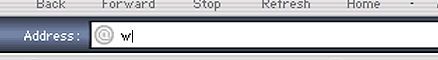Where is the event taking place?
Offer a detailed and full explanation in response to the question.

The caption explicitly states that the event is set at the Waldorf-Astoria, which adds a touch of opulence to the gathering, suggesting a high-end and luxurious atmosphere.